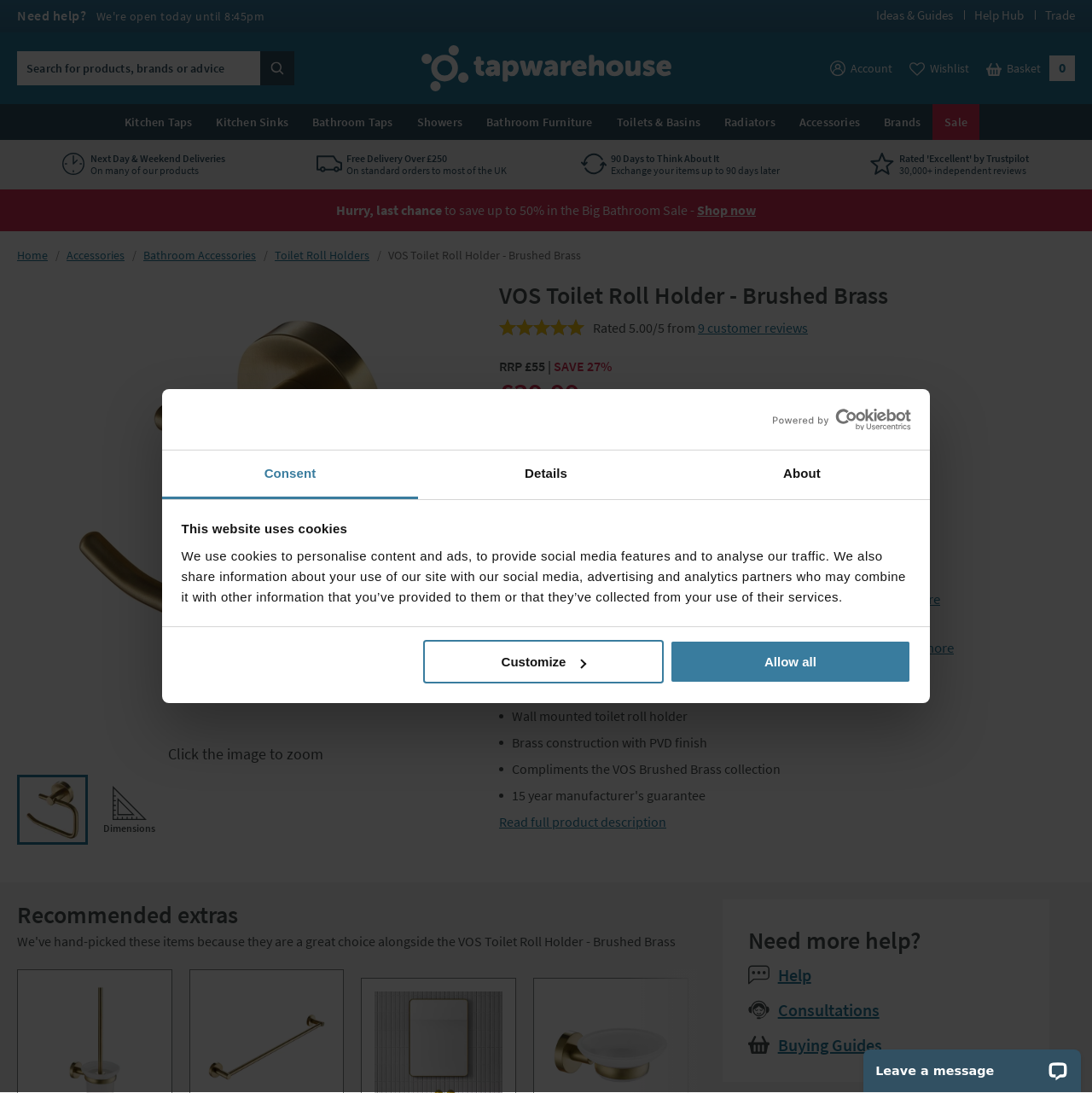What is the name of the product on this page?
Can you provide an in-depth and detailed response to the question?

I determined the answer by looking at the heading element on the page, which contains the text 'VOS Toilet Roll Holder - Brushed Brass'. This text is also present in the breadcrumb navigation, further confirming that it is the name of the product.